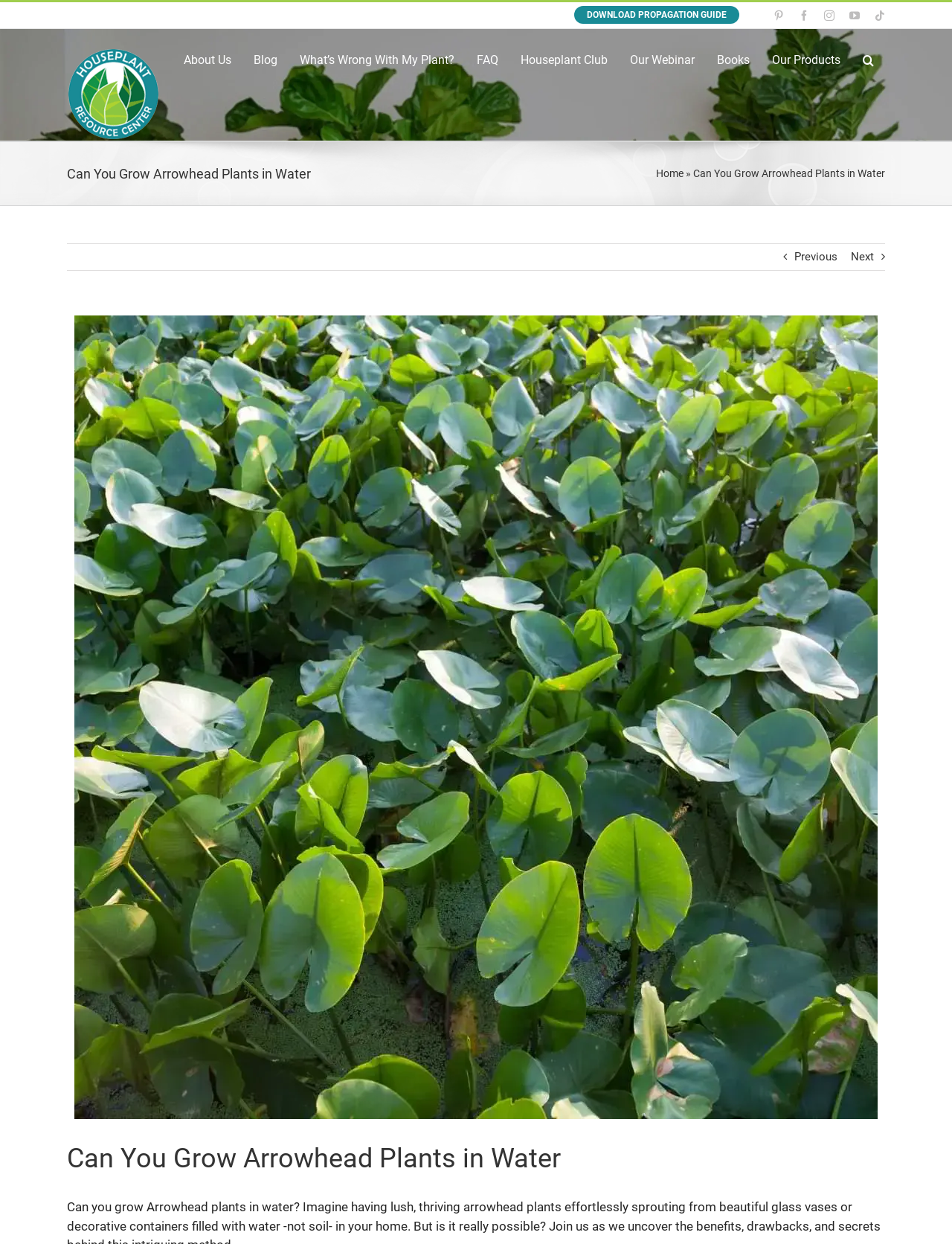Identify the bounding box for the UI element described as: "Go to Top". Ensure the coordinates are four float numbers between 0 and 1, formatted as [left, top, right, bottom].

[0.904, 0.745, 0.941, 0.766]